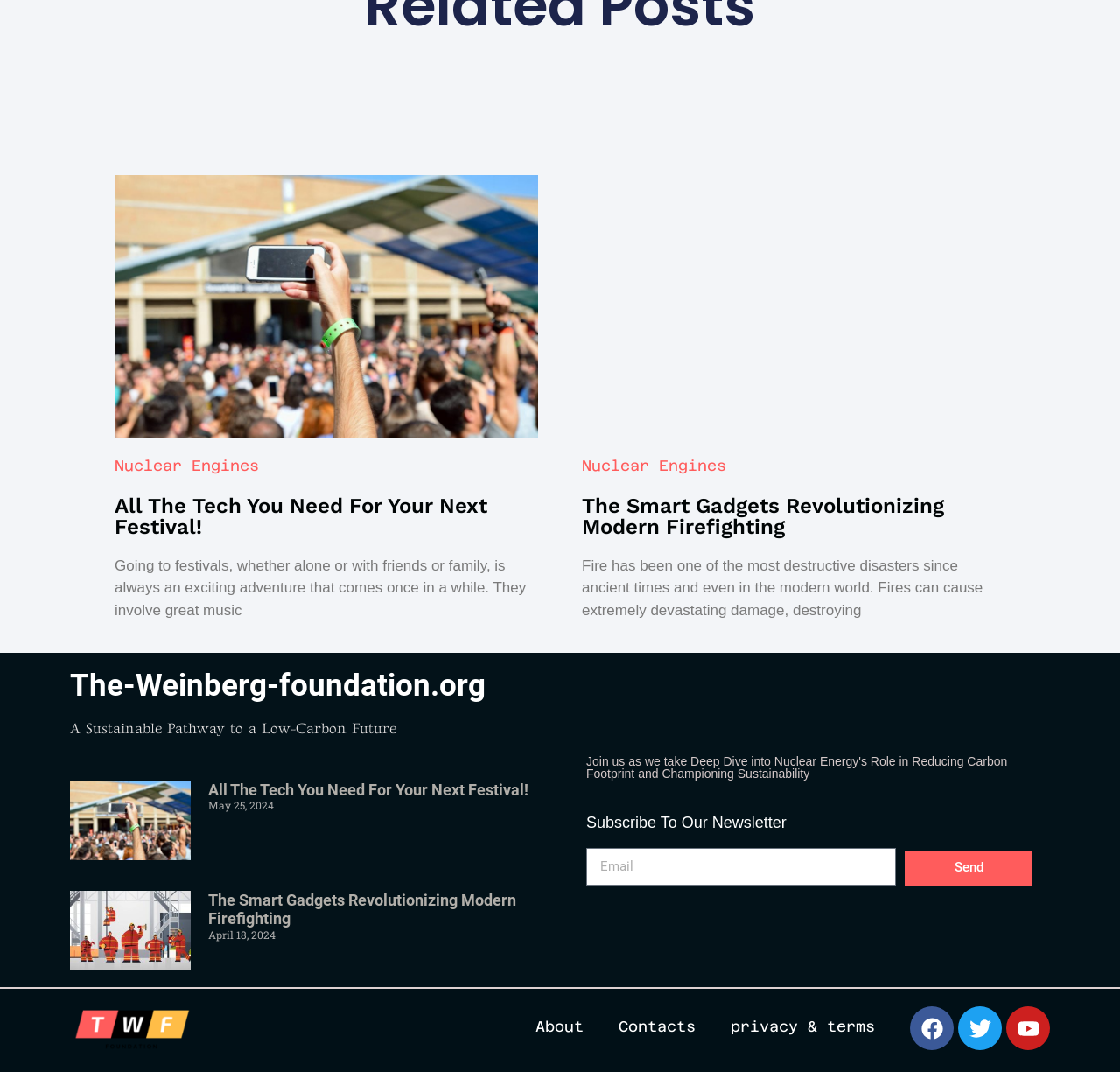Answer the question below in one word or phrase:
What is the topic of the first article?

Festival tech